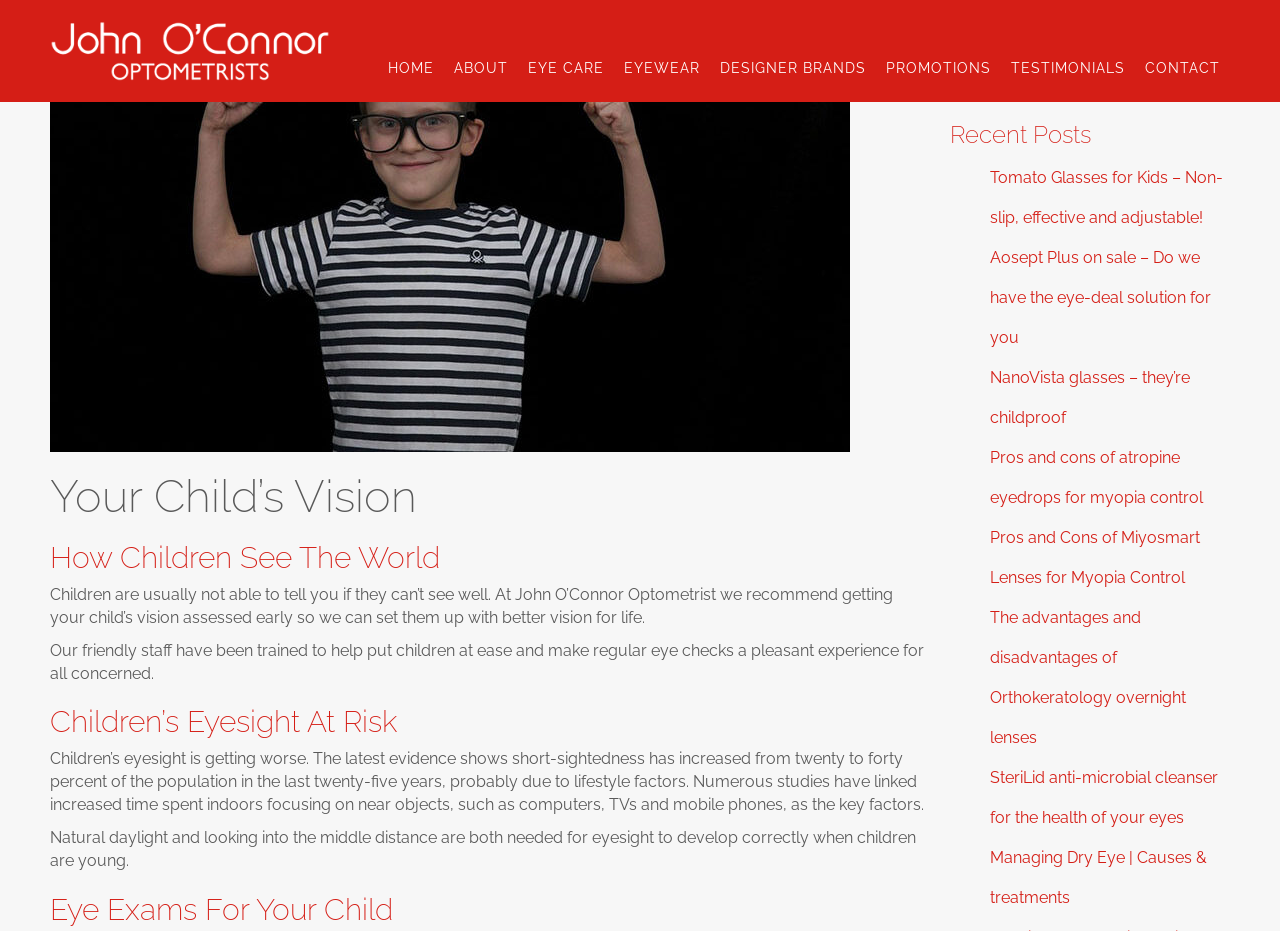Summarize the webpage with intricate details.

This webpage is about John O'Connor Optometrists, with a focus on children's vision care. At the top, there is a heading with the optometrist's name, accompanied by a logo image. Below this, there is a navigation menu with links to different sections of the website, including "HOME", "ABOUT", "EYE CARE", and others.

The main content of the page is divided into several sections. The first section, "Your Child’s Vision", features a large image related to children's vision, accompanied by a heading and two paragraphs of text. The text explains the importance of early vision checks for children and how the optometrist's friendly staff can make the experience pleasant for kids.

Below this section, there are three more sections: "How Children See The World", "Children’s Eyesight At Risk", and "Eye Exams For Your Child". Each section has a heading and one or two paragraphs of text, discussing topics such as how children's eyesight is affected by lifestyle factors, the importance of natural daylight for eye development, and the need for regular eye exams.

On the right side of the page, there is a section titled "Recent Posts", which lists several links to blog articles about various topics related to eye care, including glasses for kids, eye drops, and dry eye management.